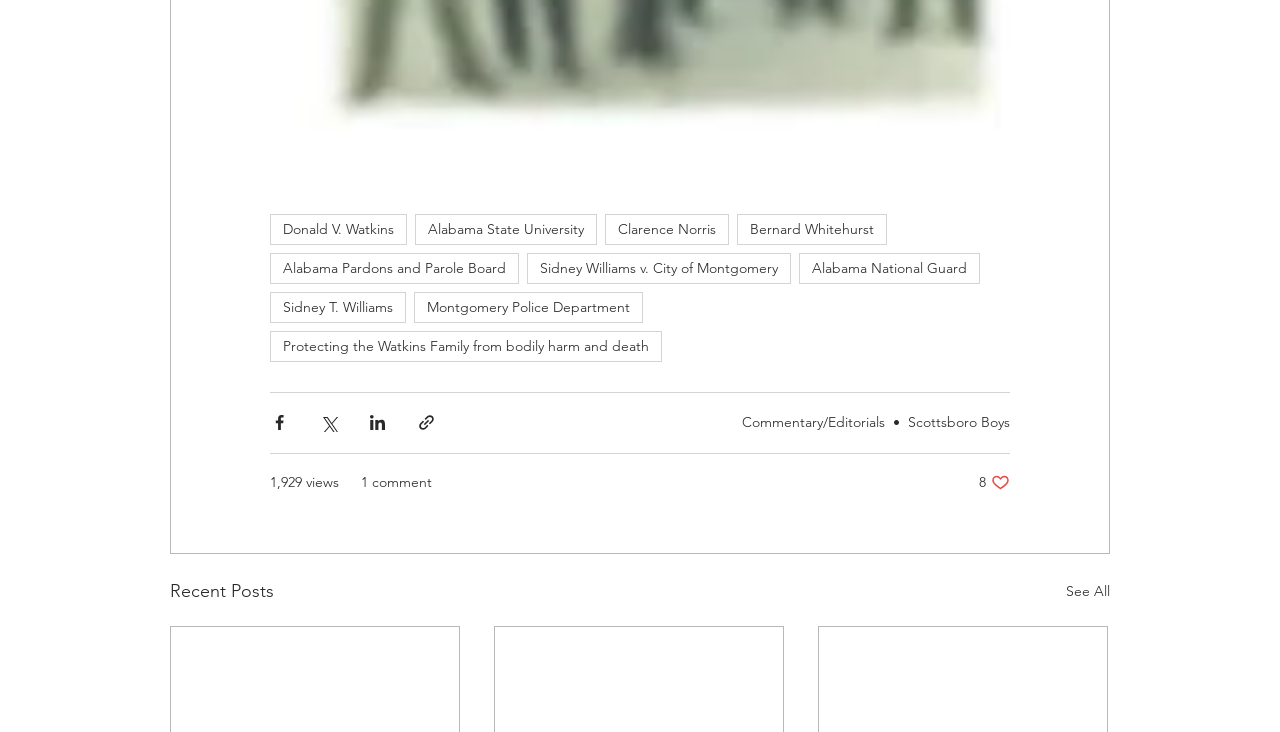Please mark the bounding box coordinates of the area that should be clicked to carry out the instruction: "See all recent posts".

[0.833, 0.788, 0.867, 0.828]